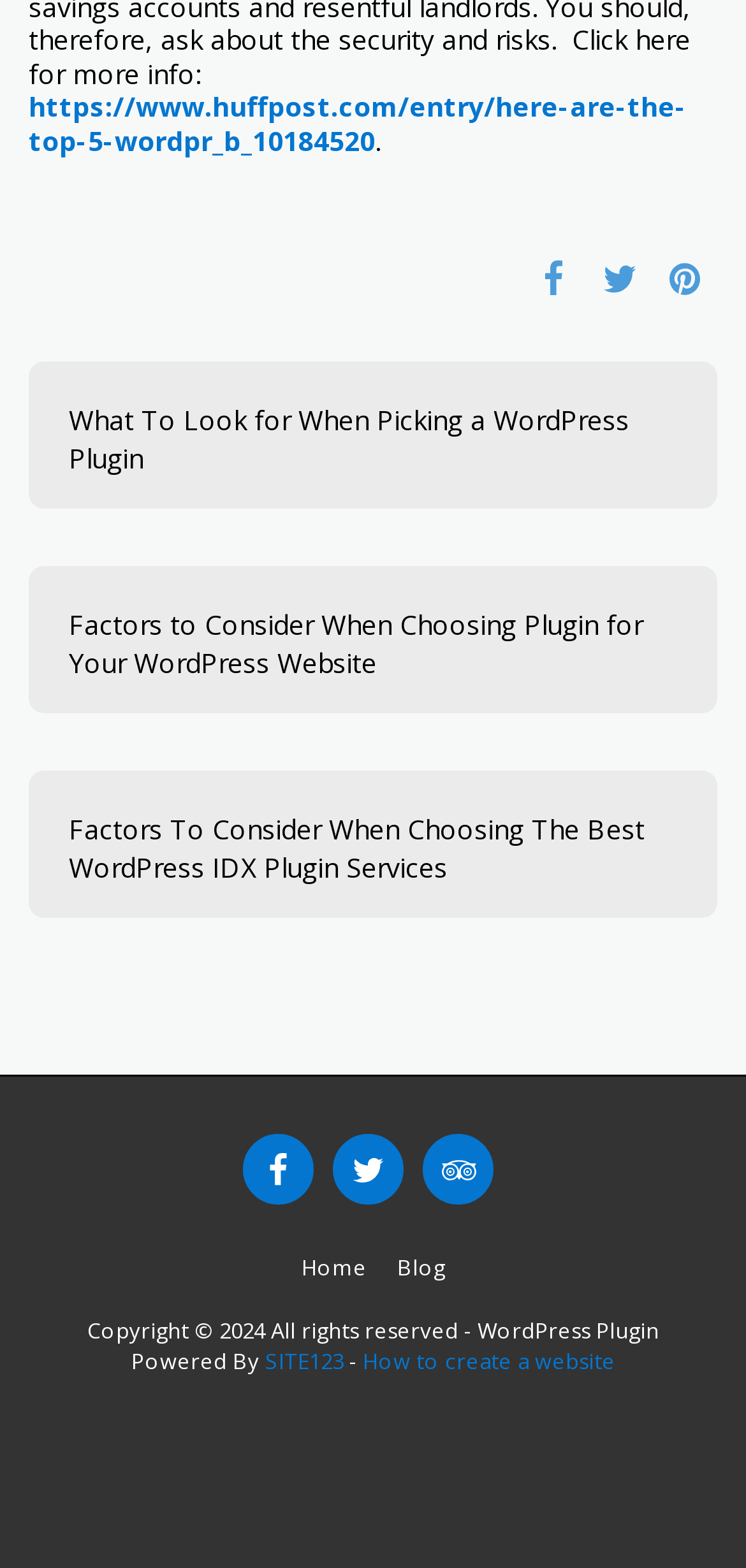Please identify the bounding box coordinates of the area that needs to be clicked to follow this instruction: "Go to the 'Home' page".

[0.404, 0.796, 0.491, 0.821]